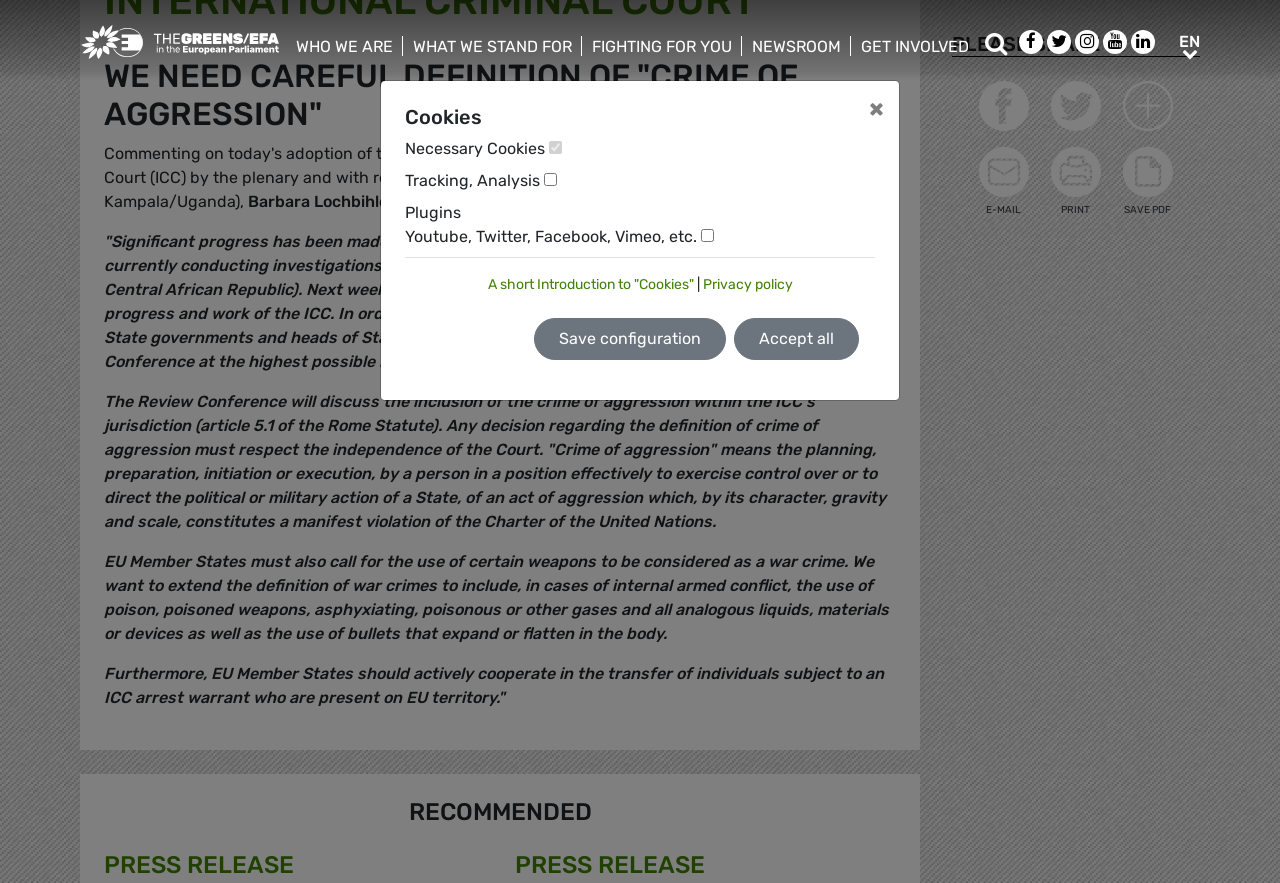Identify the bounding box coordinates of the region that should be clicked to execute the following instruction: "Search for something".

[0.77, 0.042, 0.793, 0.063]